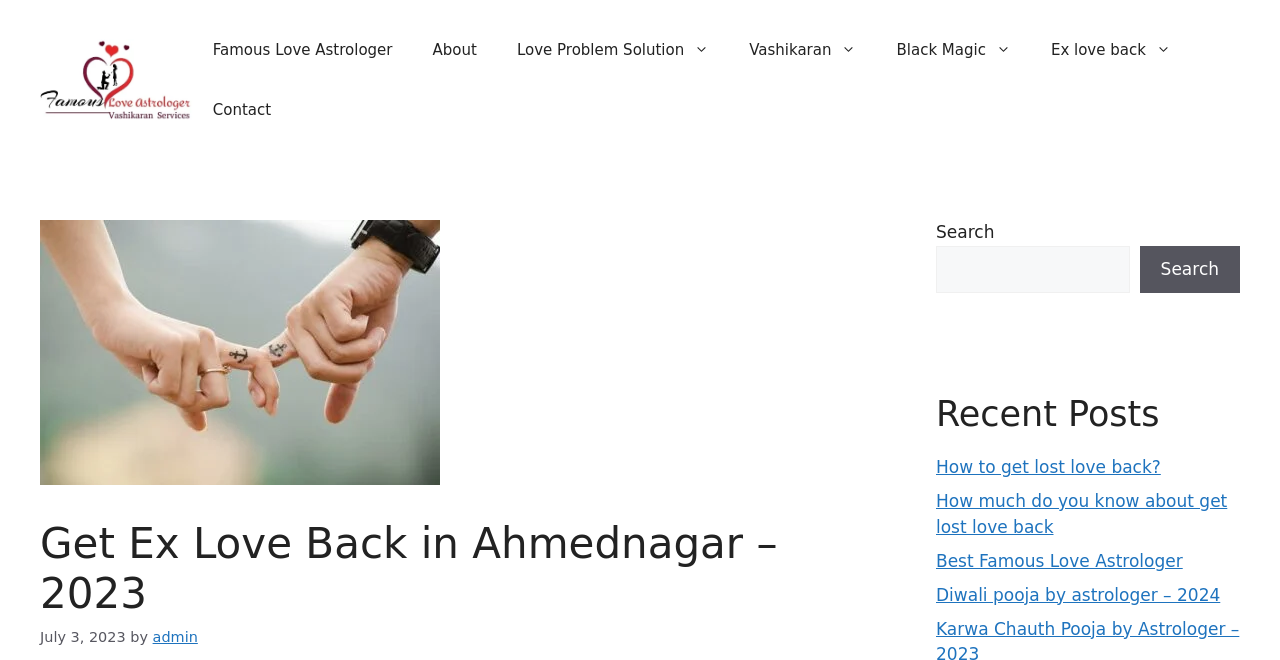Locate and provide the bounding box coordinates for the HTML element that matches this description: "Contact".

[0.151, 0.121, 0.227, 0.212]